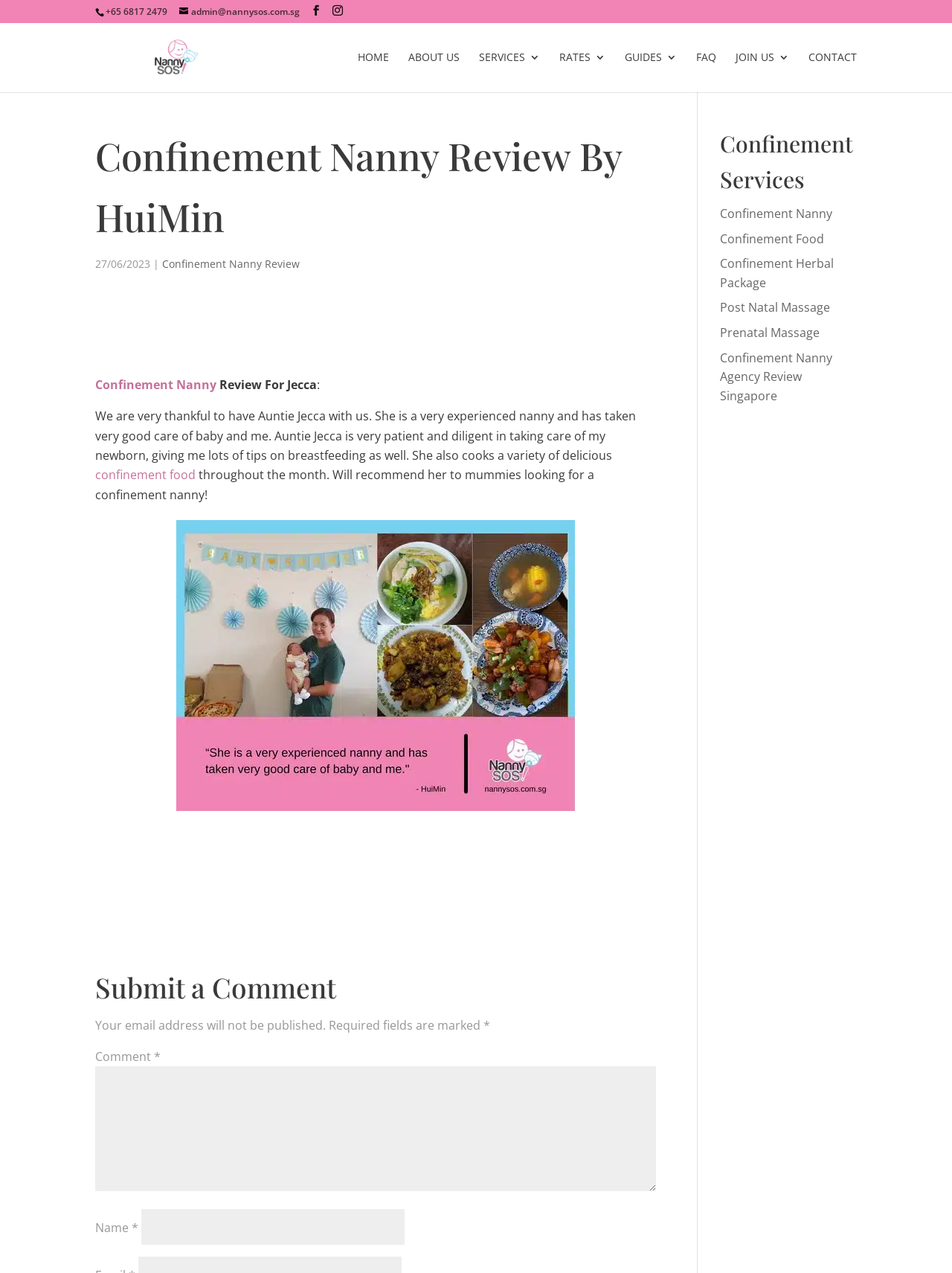What is the date of the confinement nanny review?
Based on the visual, give a brief answer using one word or a short phrase.

27/06/2023